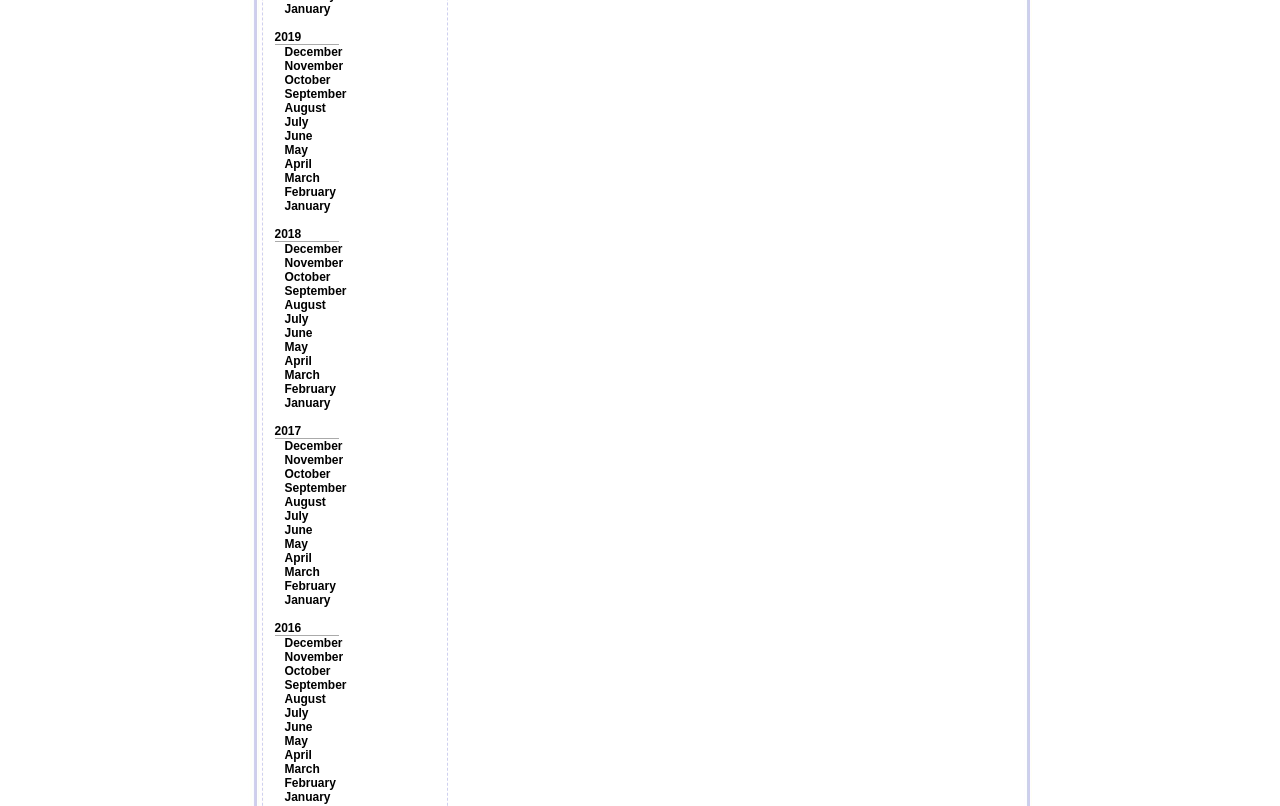Identify the bounding box coordinates of the part that should be clicked to carry out this instruction: "Go to December 2018".

[0.222, 0.3, 0.268, 0.318]